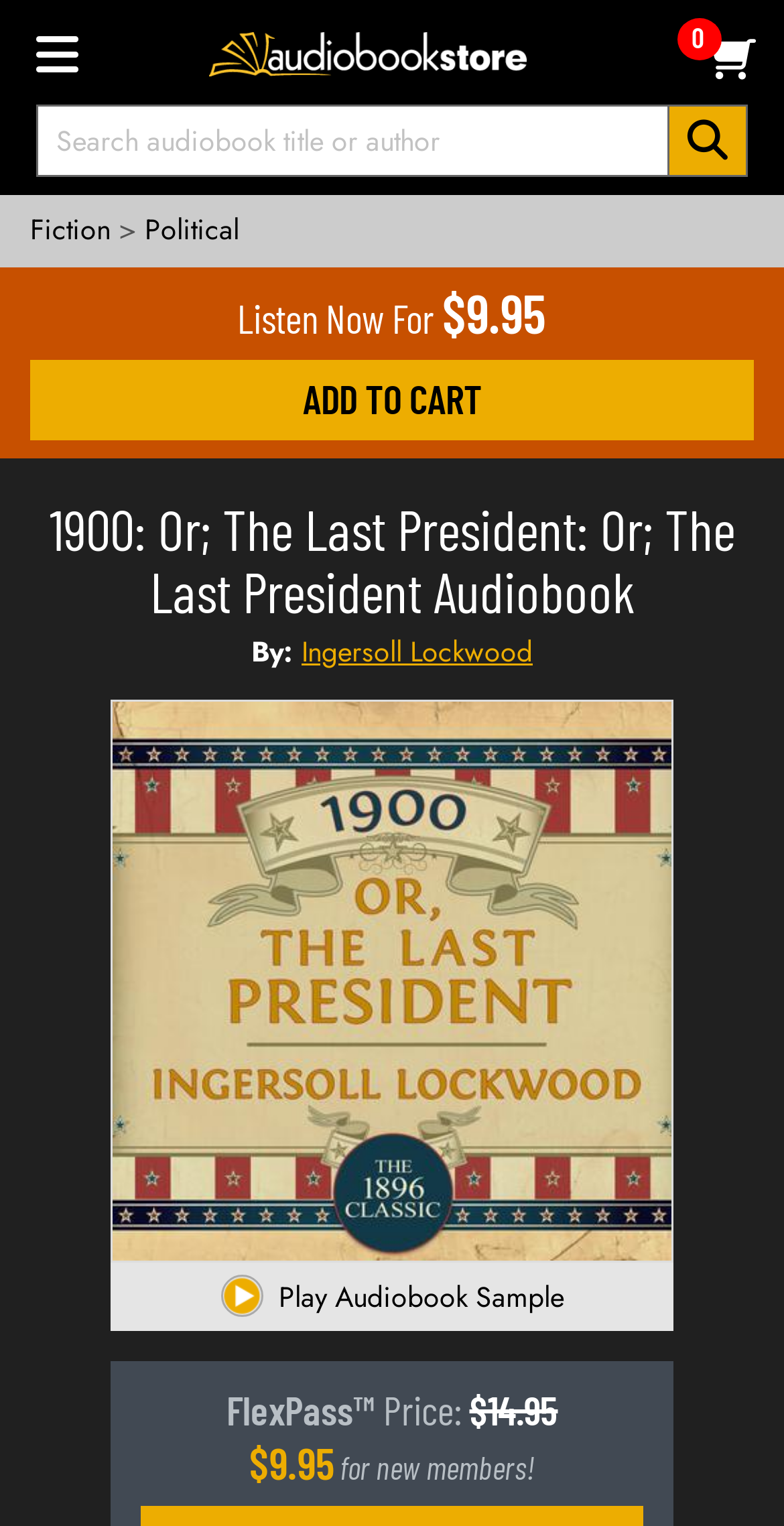Generate the text content of the main headline of the webpage.

1900: Or; The Last President: Or; The Last President Audiobook